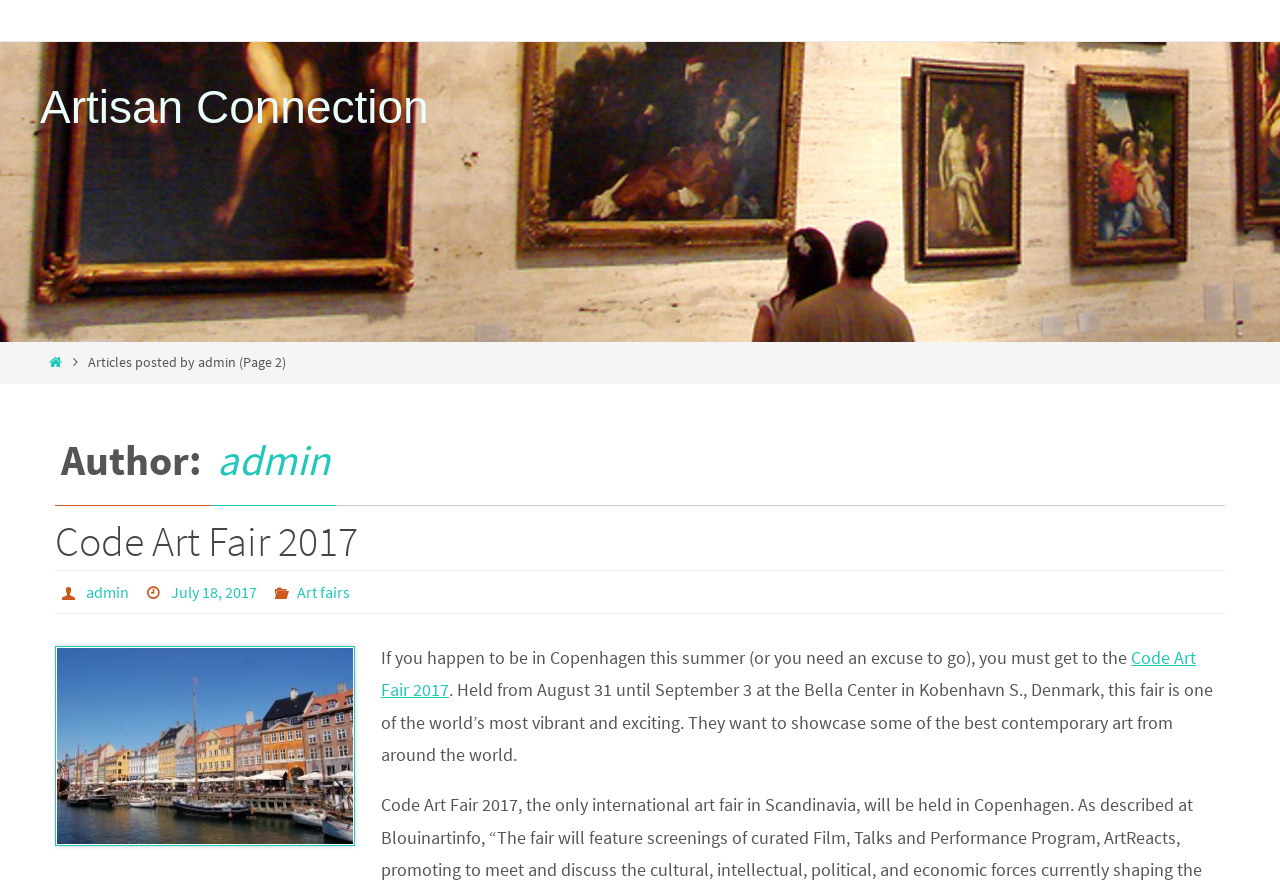Please identify the bounding box coordinates of the element's region that needs to be clicked to fulfill the following instruction: "view author profile". The bounding box coordinates should consist of four float numbers between 0 and 1, i.e., [left, top, right, bottom].

[0.17, 0.491, 0.258, 0.55]